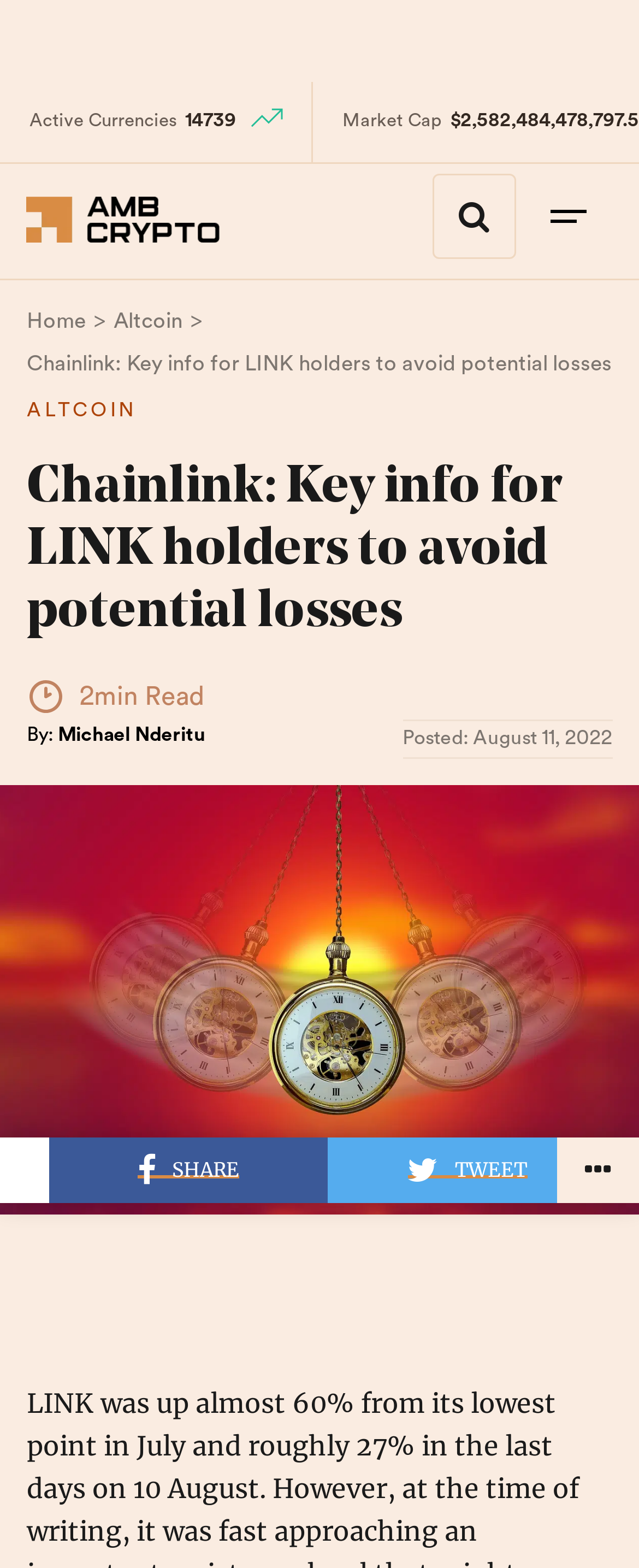What is the author of the article?
Utilize the information in the image to give a detailed answer to the question.

I found the author's name by looking at the link element with the text 'Michael Nderitu' at coordinates [0.09, 0.463, 0.321, 0.476].